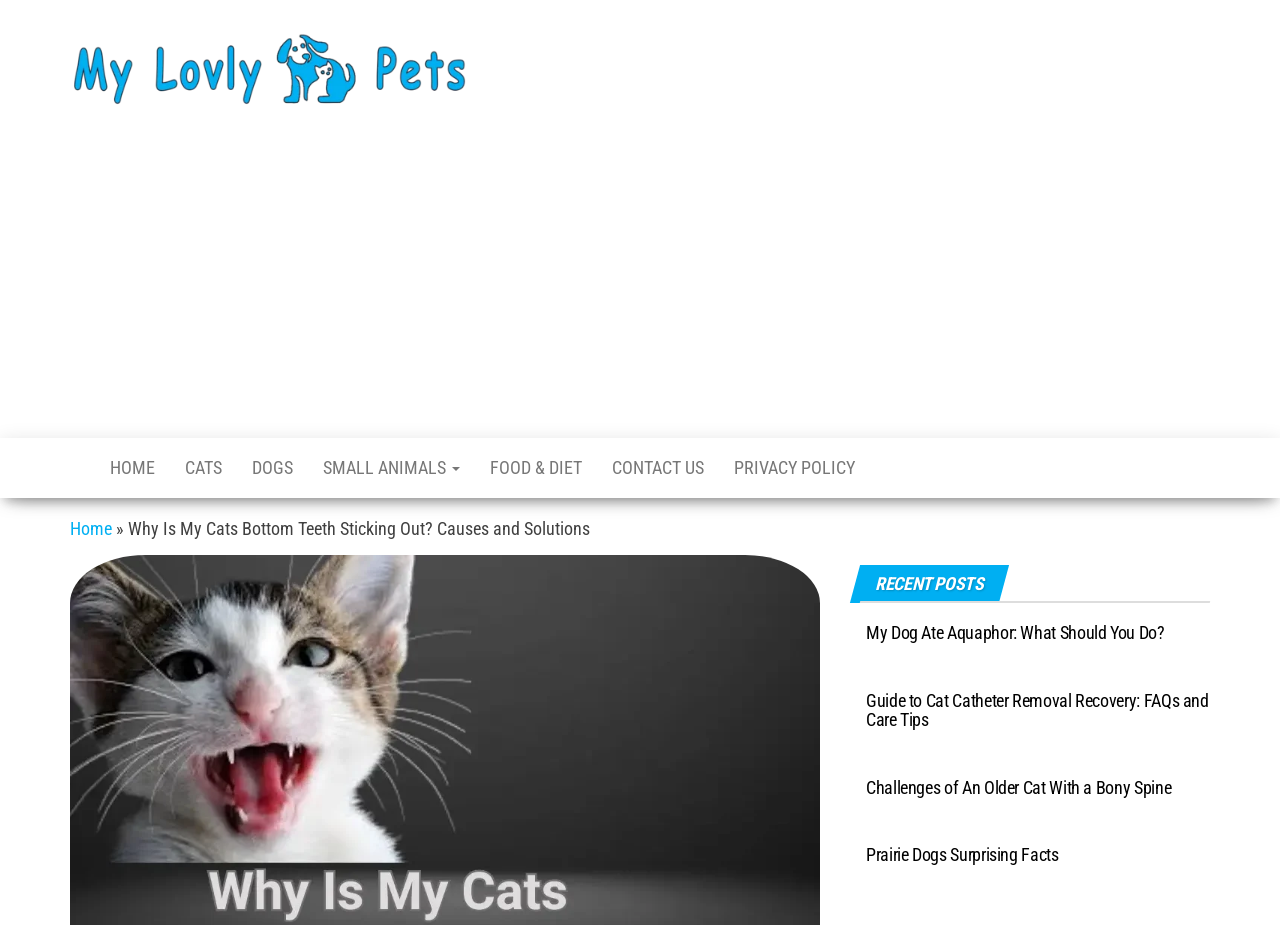Locate the bounding box of the user interface element based on this description: "alt="Lovely Pets"".

[0.055, 0.067, 0.367, 0.089]